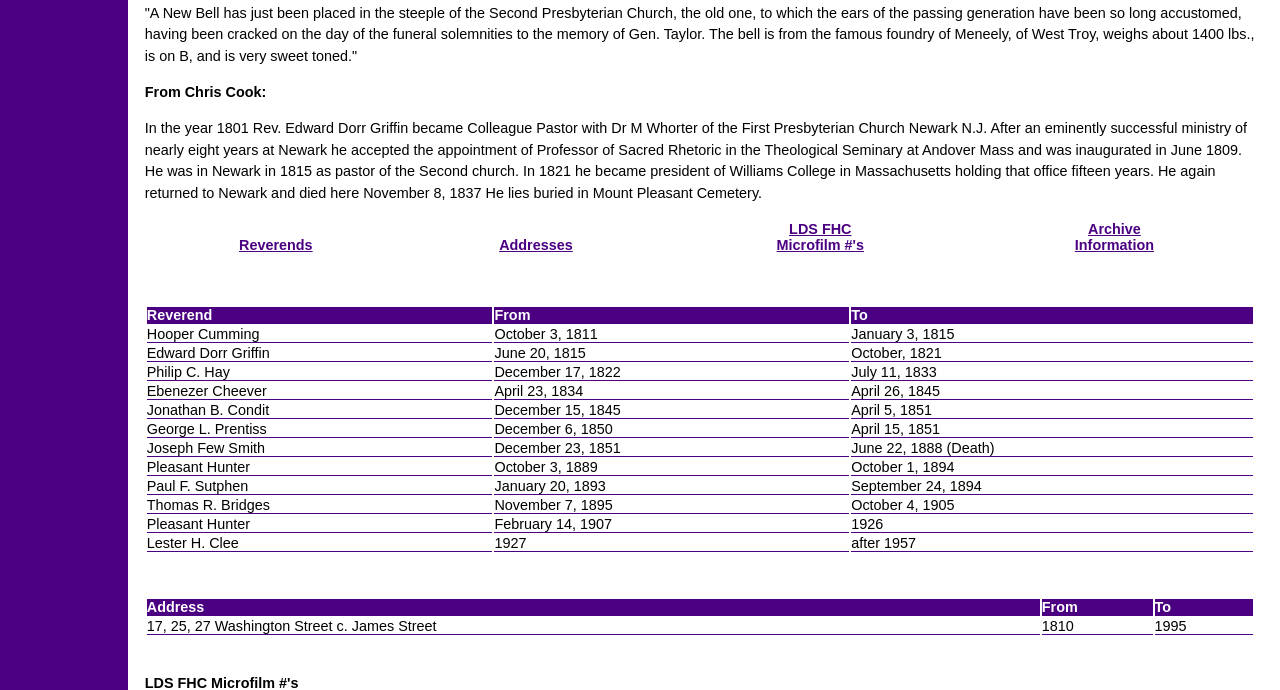What is the weight of the new bell?
Please respond to the question with as much detail as possible.

The answer can be found in the first StaticText element, which describes the new bell placed in the steeple of the Second Presbyterian Church. The text states that the bell weighs about 1400 lbs.